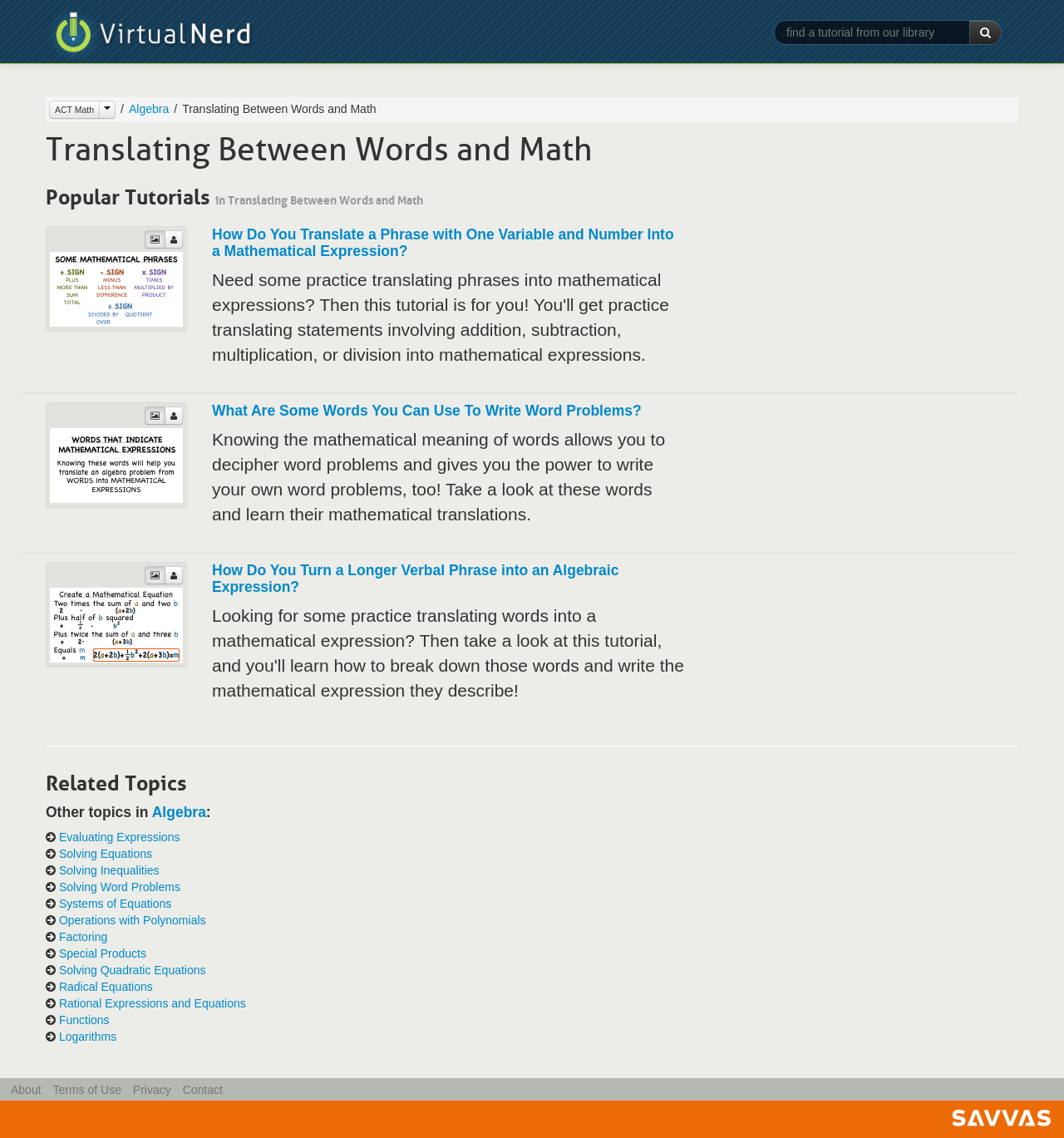Using the description: "view latest topics", determine the UI element's bounding box coordinates. Ensure the coordinates are in the format of four float numbers between 0 and 1, i.e., [left, top, right, bottom].

None